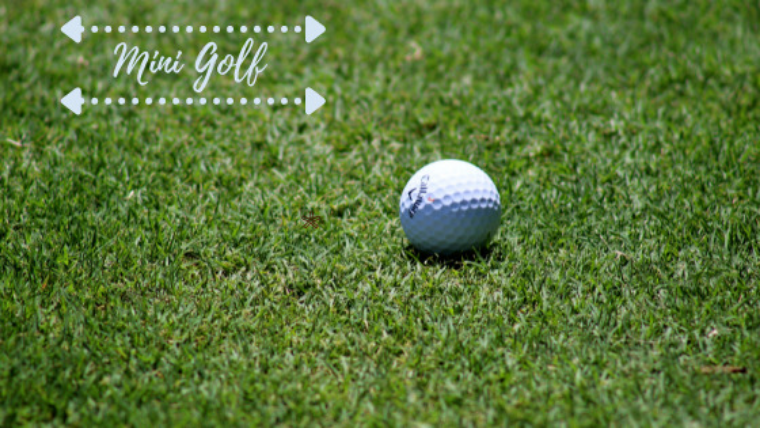What is written on the graphic overlay?
Based on the screenshot, answer the question with a single word or phrase.

Mini Golf